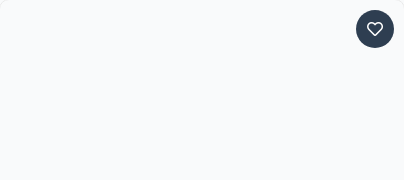Use a single word or phrase to answer the question: 
How does the AI tool generate brochures?

Through simple queries